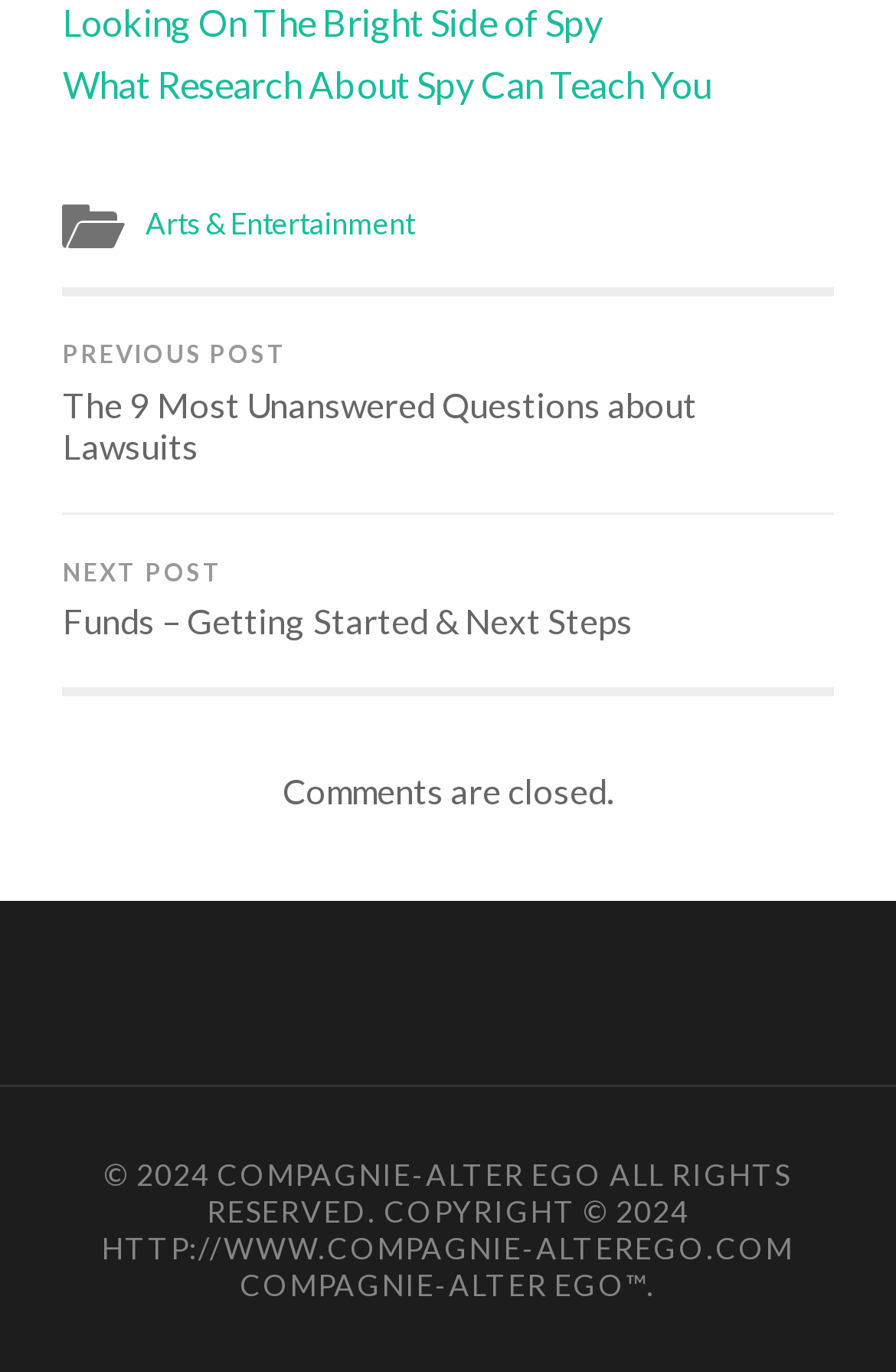What is the previous post about?
Answer briefly with a single word or phrase based on the image.

Lawsuits